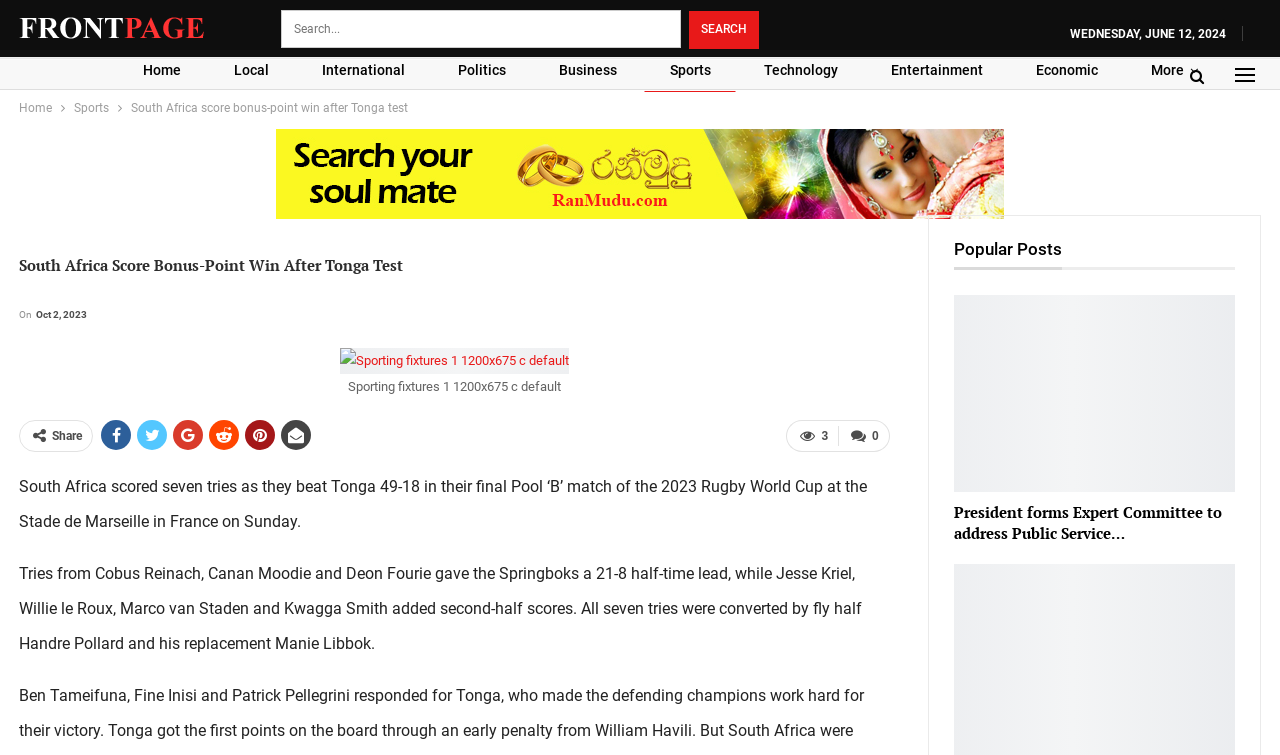Please find the bounding box coordinates of the section that needs to be clicked to achieve this instruction: "Share this article".

[0.041, 0.568, 0.064, 0.587]